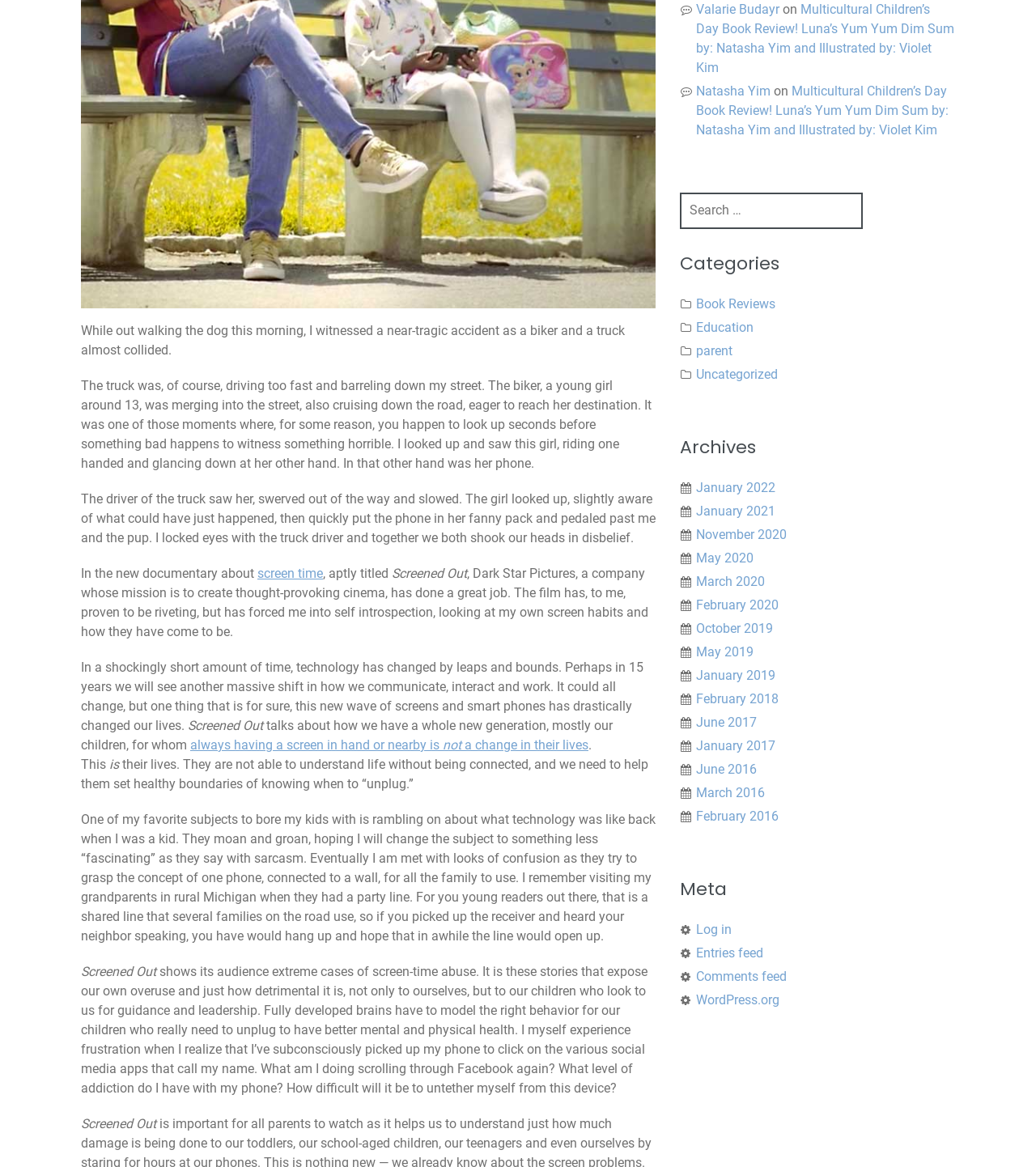Identify the bounding box coordinates for the UI element described as: "parent". The coordinates should be provided as four floats between 0 and 1: [left, top, right, bottom].

[0.672, 0.294, 0.707, 0.307]